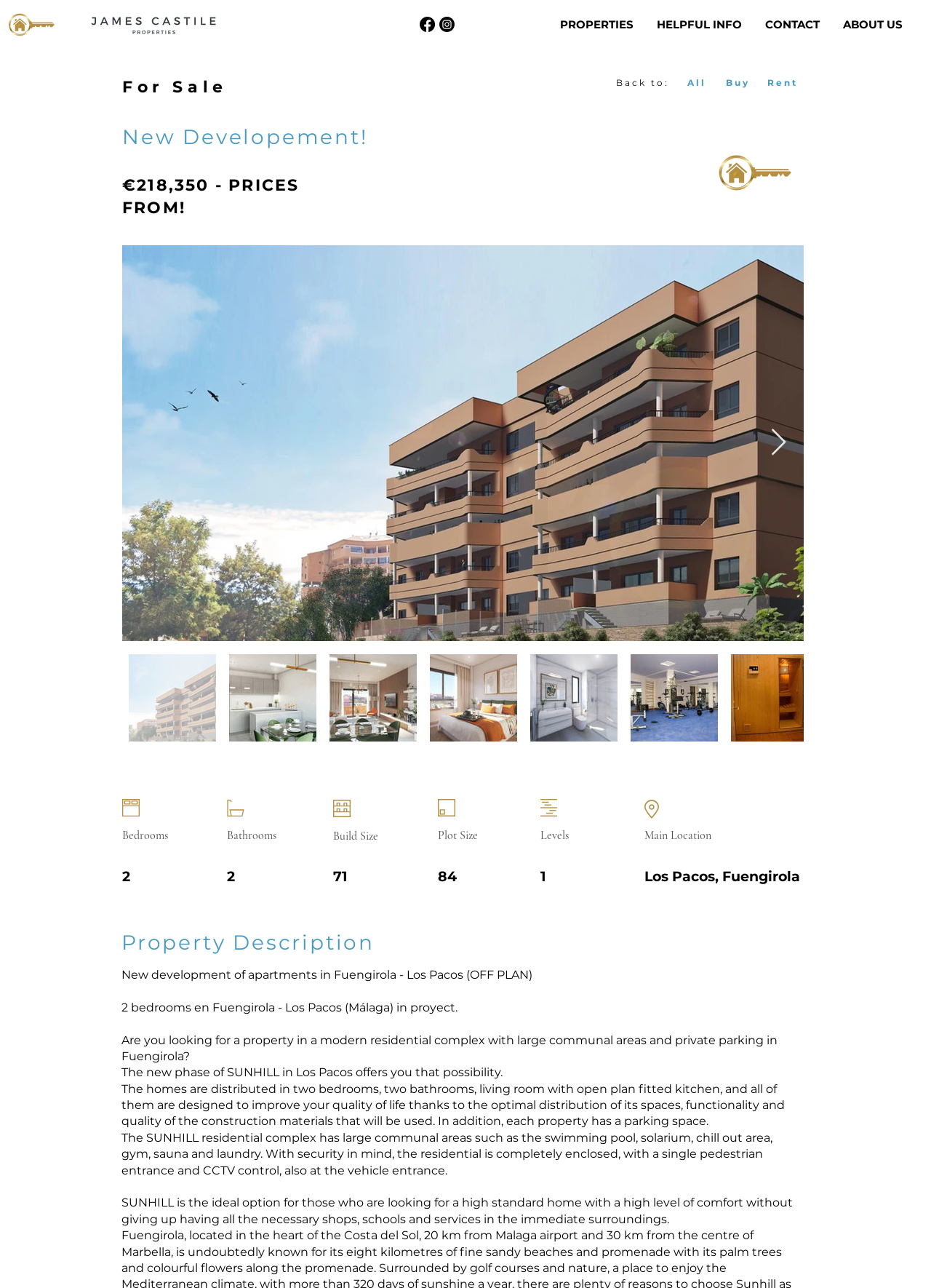Identify the bounding box of the HTML element described as: "HELPFUL INFO".

[0.694, 0.01, 0.81, 0.029]